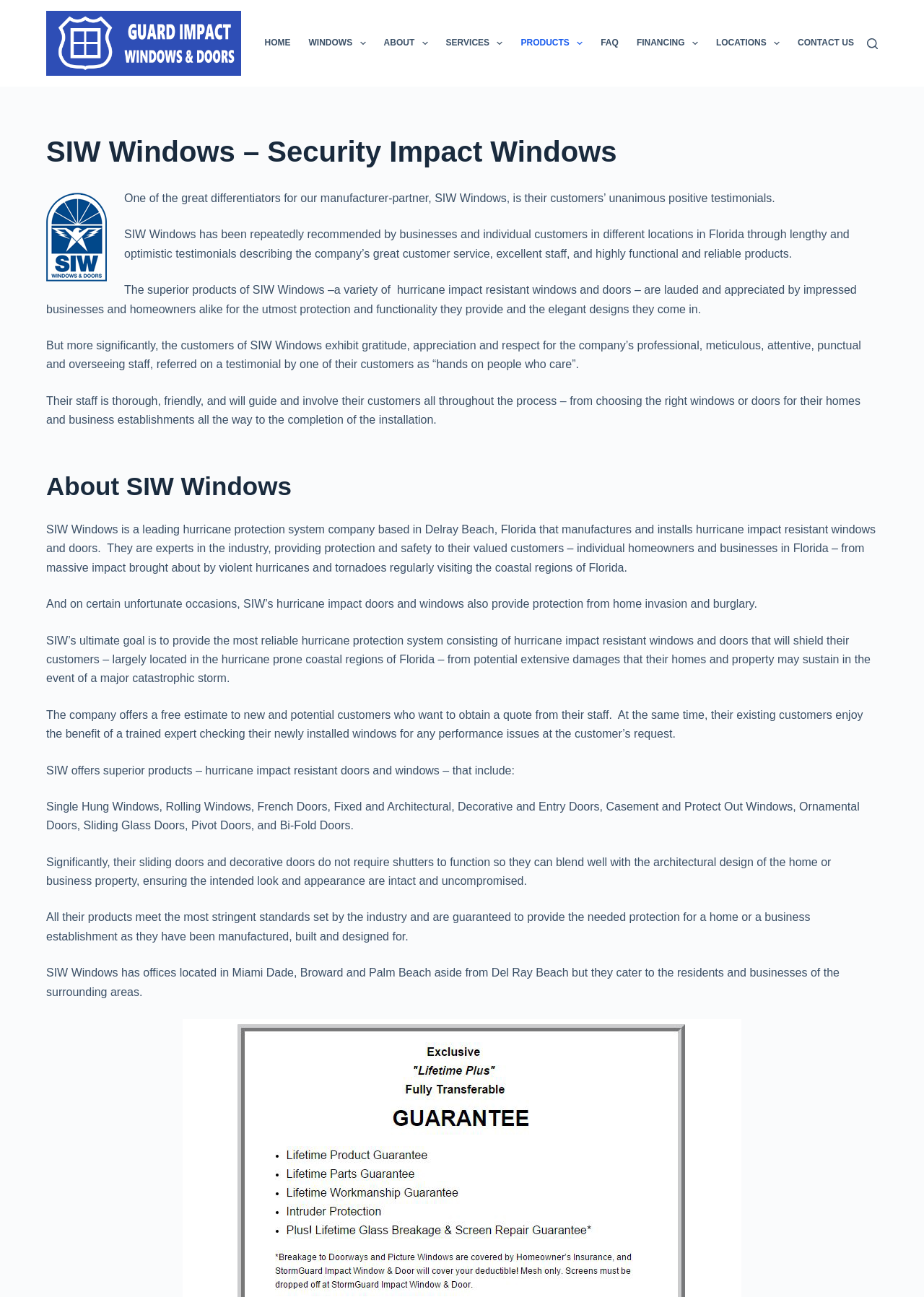What is unique about SIW Windows' sliding doors?
Can you provide an in-depth and detailed response to the question?

Significantly, SIW Windows' sliding doors and decorative doors do not require shutters to function, so they can blend well with the architectural design of the home or business property, ensuring the intended look and appearance are intact and uncompromised.